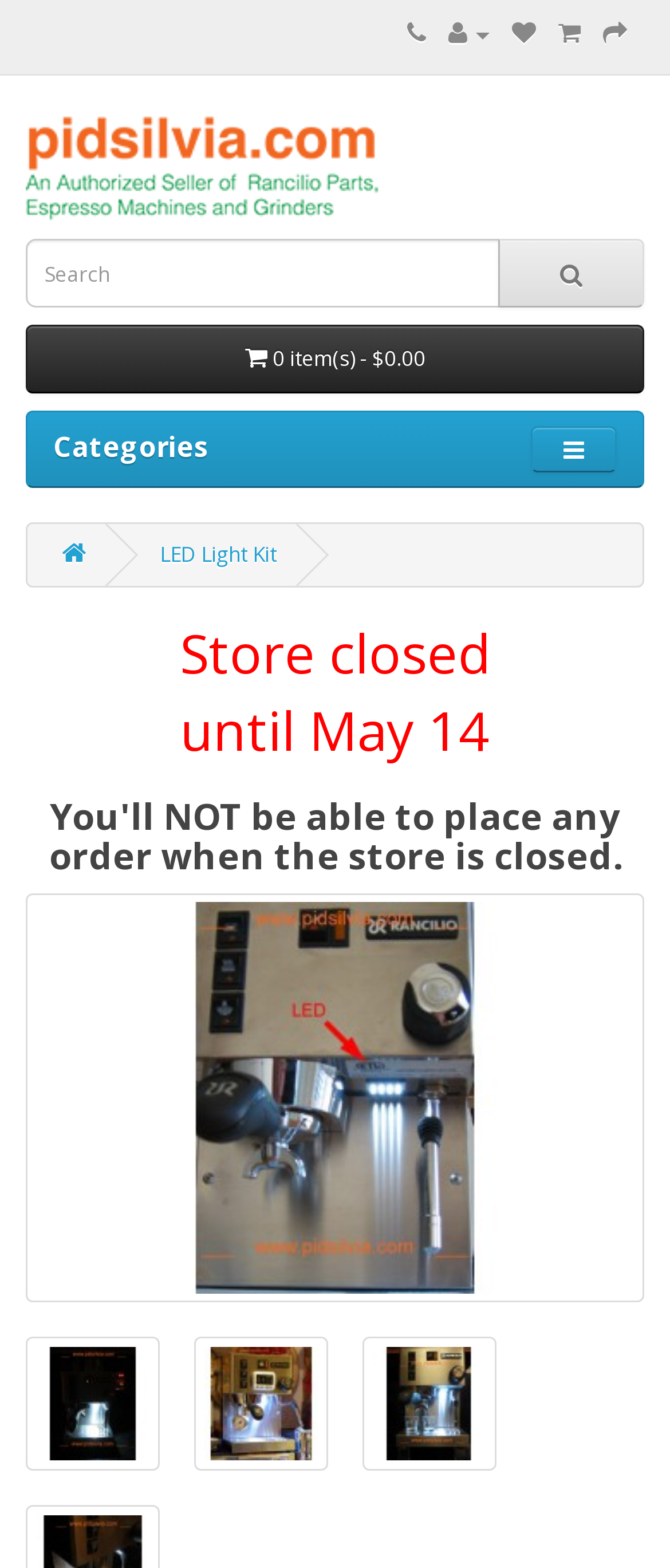What is the total cost of items in the cart?
Please provide a comprehensive answer to the question based on the webpage screenshot.

I found the button with the text ' 0 item(s) - $0.00', which indicates that there are no items in the cart and the total cost is $0.00.